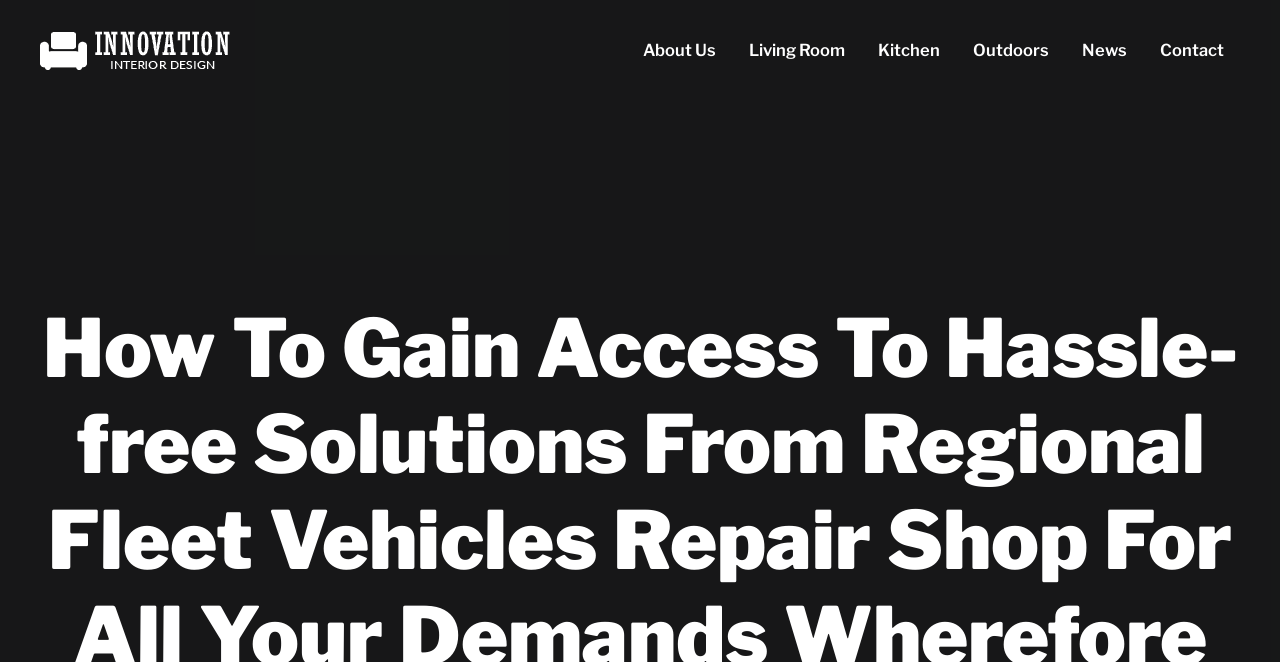Provide a one-word or short-phrase answer to the question:
Are there any images on the webpage?

No